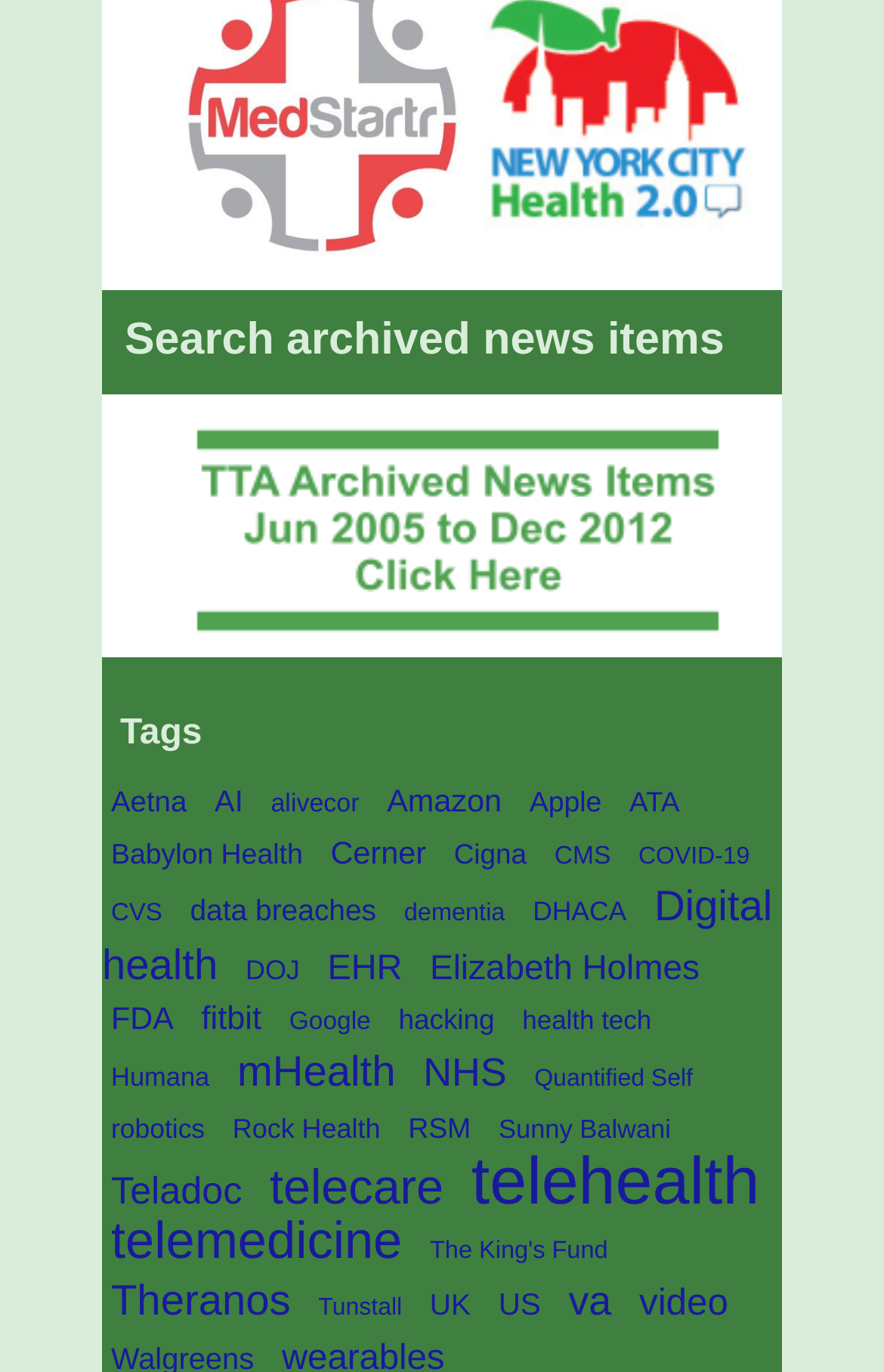Identify the bounding box coordinates of the section to be clicked to complete the task described by the following instruction: "Explore Digital health news". The coordinates should be four float numbers between 0 and 1, formatted as [left, top, right, bottom].

[0.115, 0.633, 0.874, 0.723]